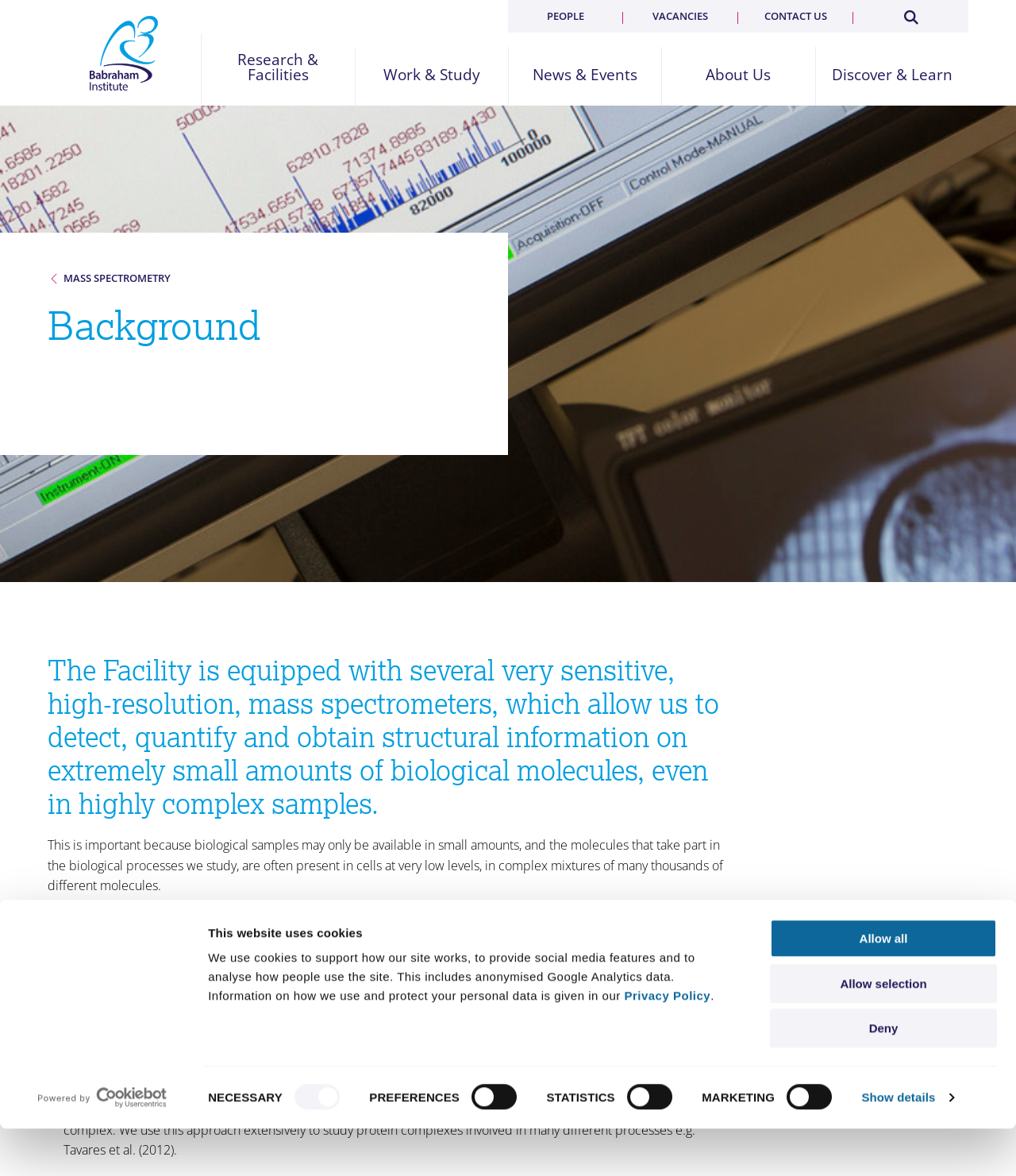Determine the bounding box coordinates of the region that needs to be clicked to achieve the task: "Search the website".

[0.889, 0.005, 0.904, 0.02]